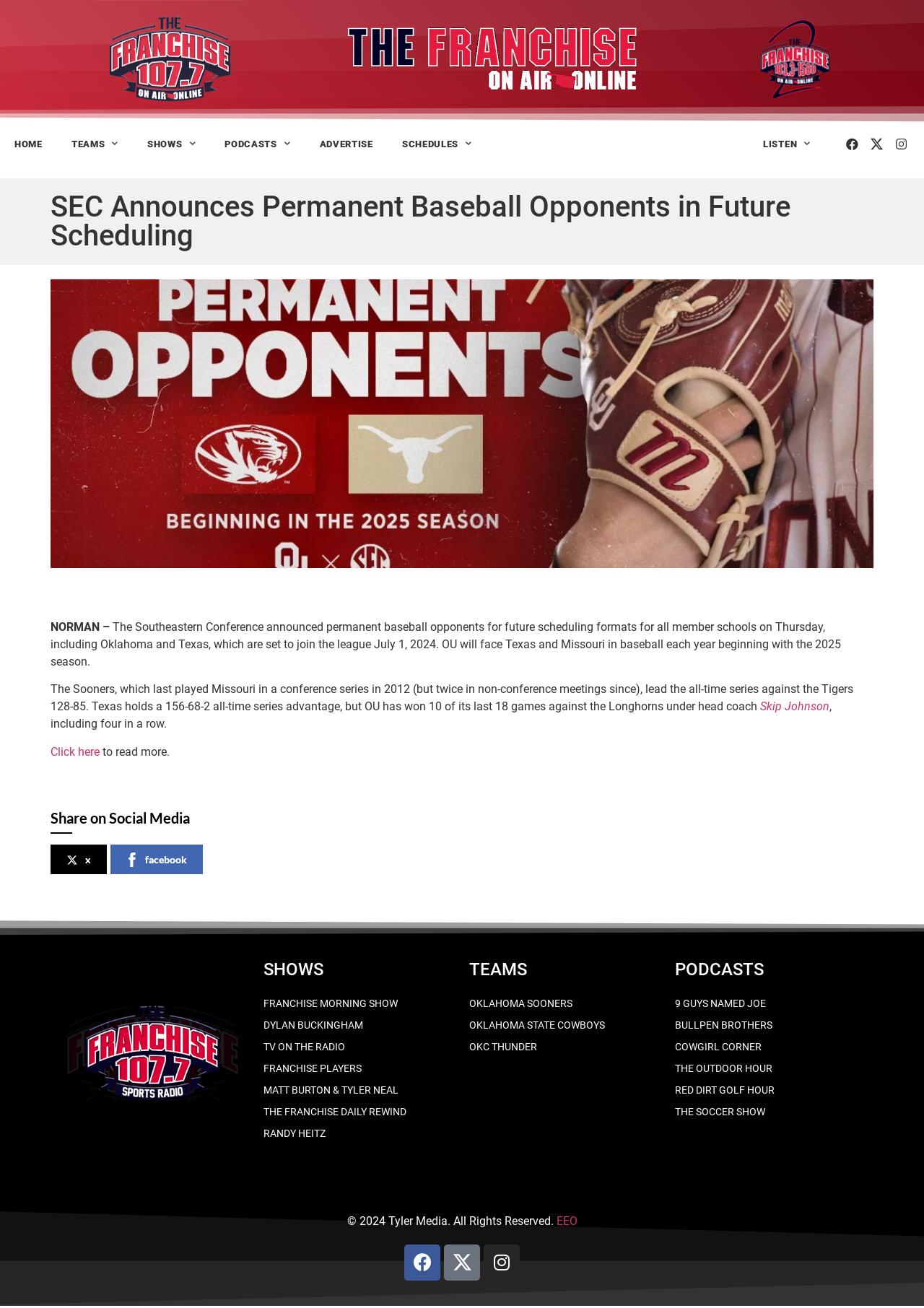Determine the bounding box coordinates of the element that should be clicked to execute the following command: "Read more about SEC Announces Permanent Baseball Opponents".

[0.055, 0.569, 0.108, 0.58]